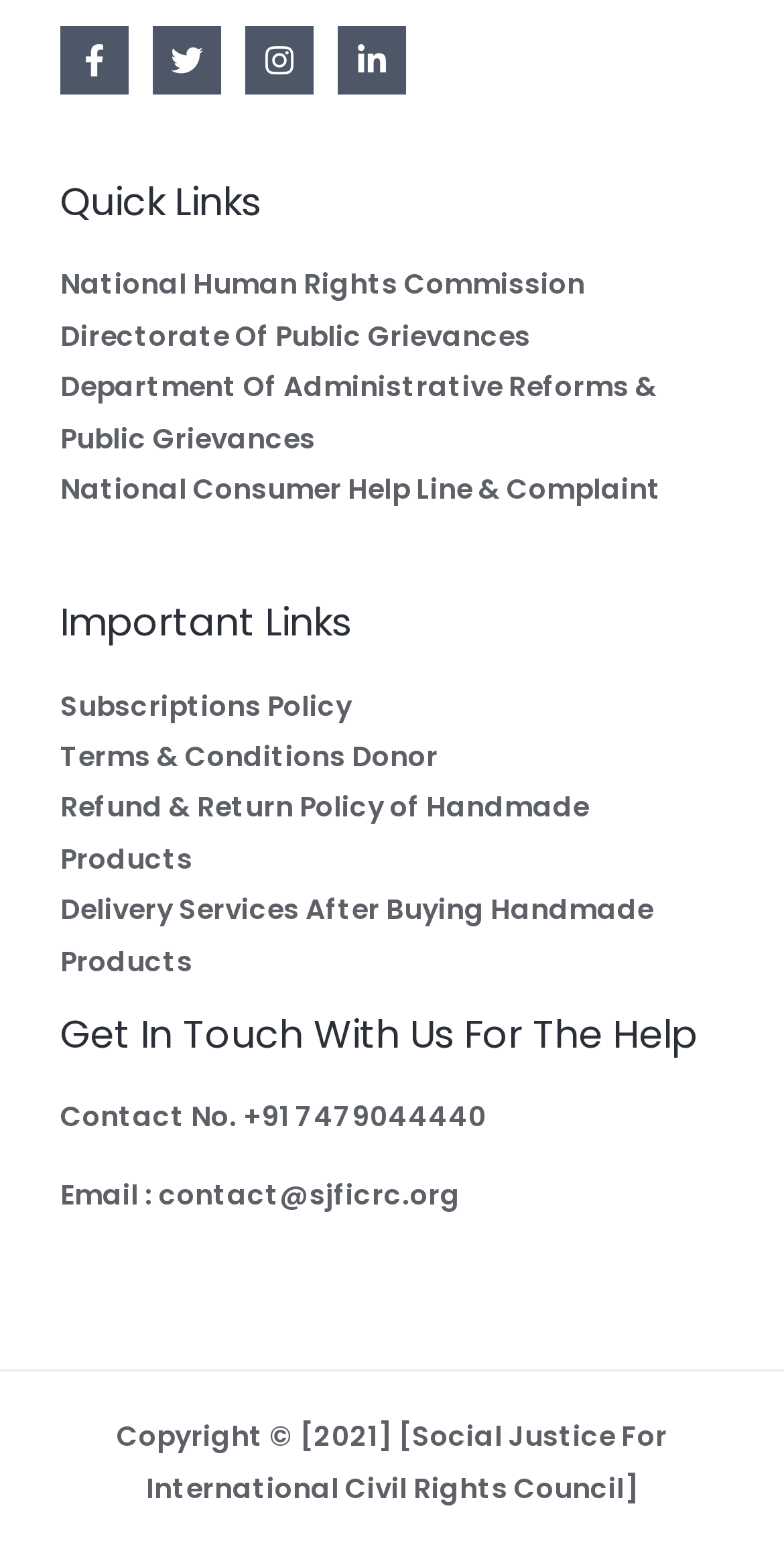What type of organization is this?
Please provide a single word or phrase as your answer based on the screenshot.

Civil Rights Council